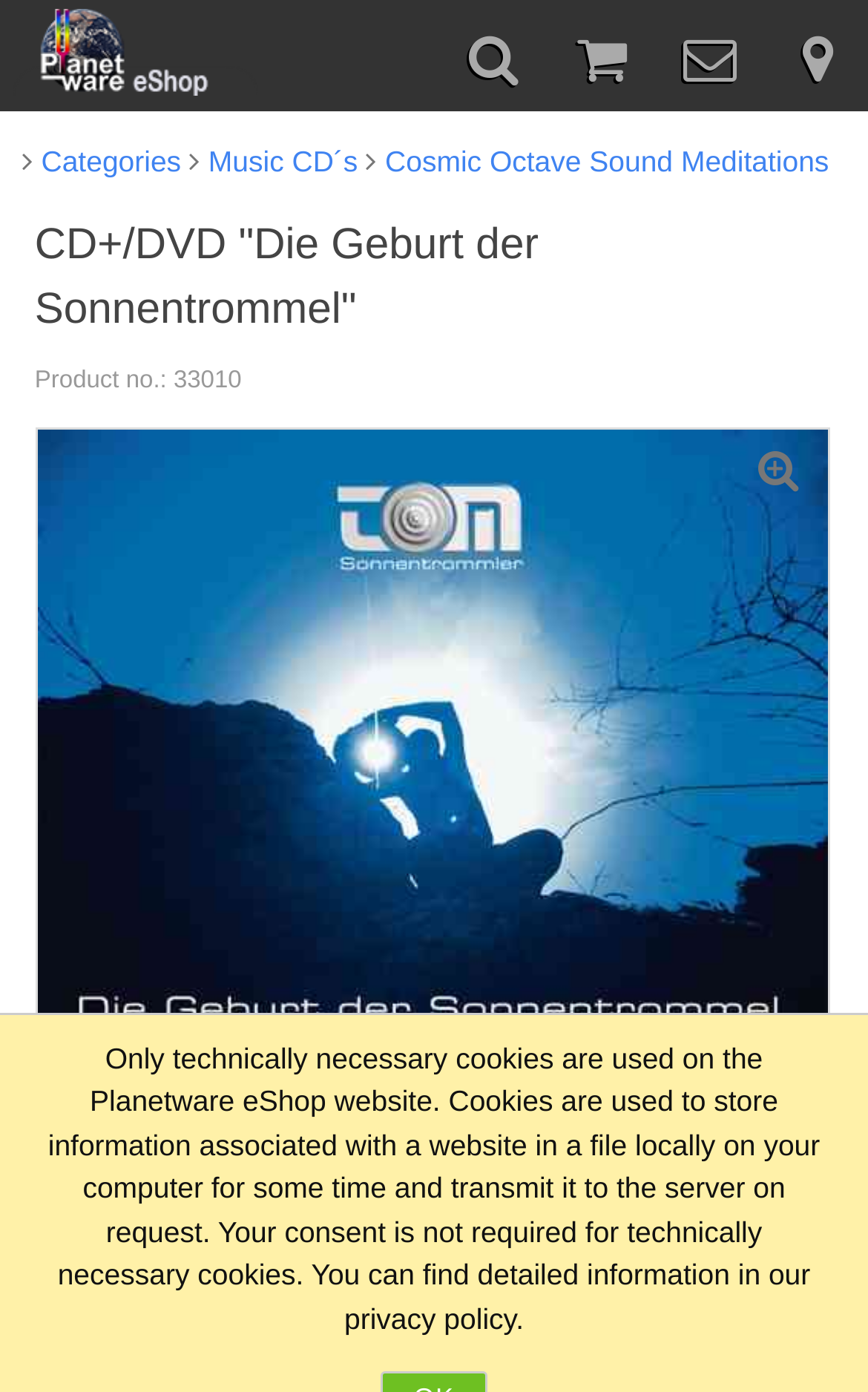What is the price of CD+/DVD 'Die Geburt der Sonnentrommel'?
Answer briefly with a single word or phrase based on the image.

18.00 €